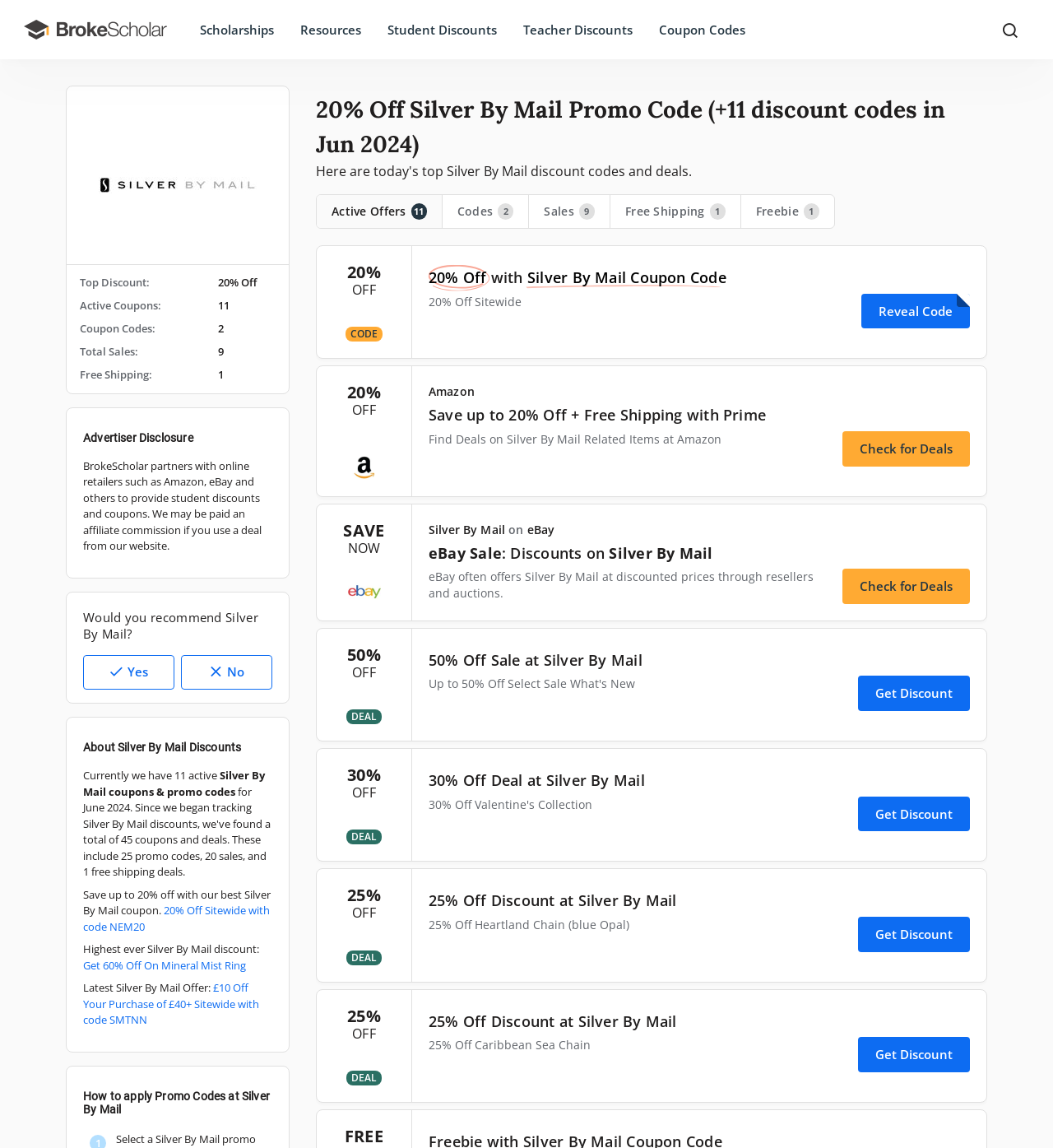Locate the bounding box coordinates of the area where you should click to accomplish the instruction: "Read more about 'Gurjit Singh'".

None